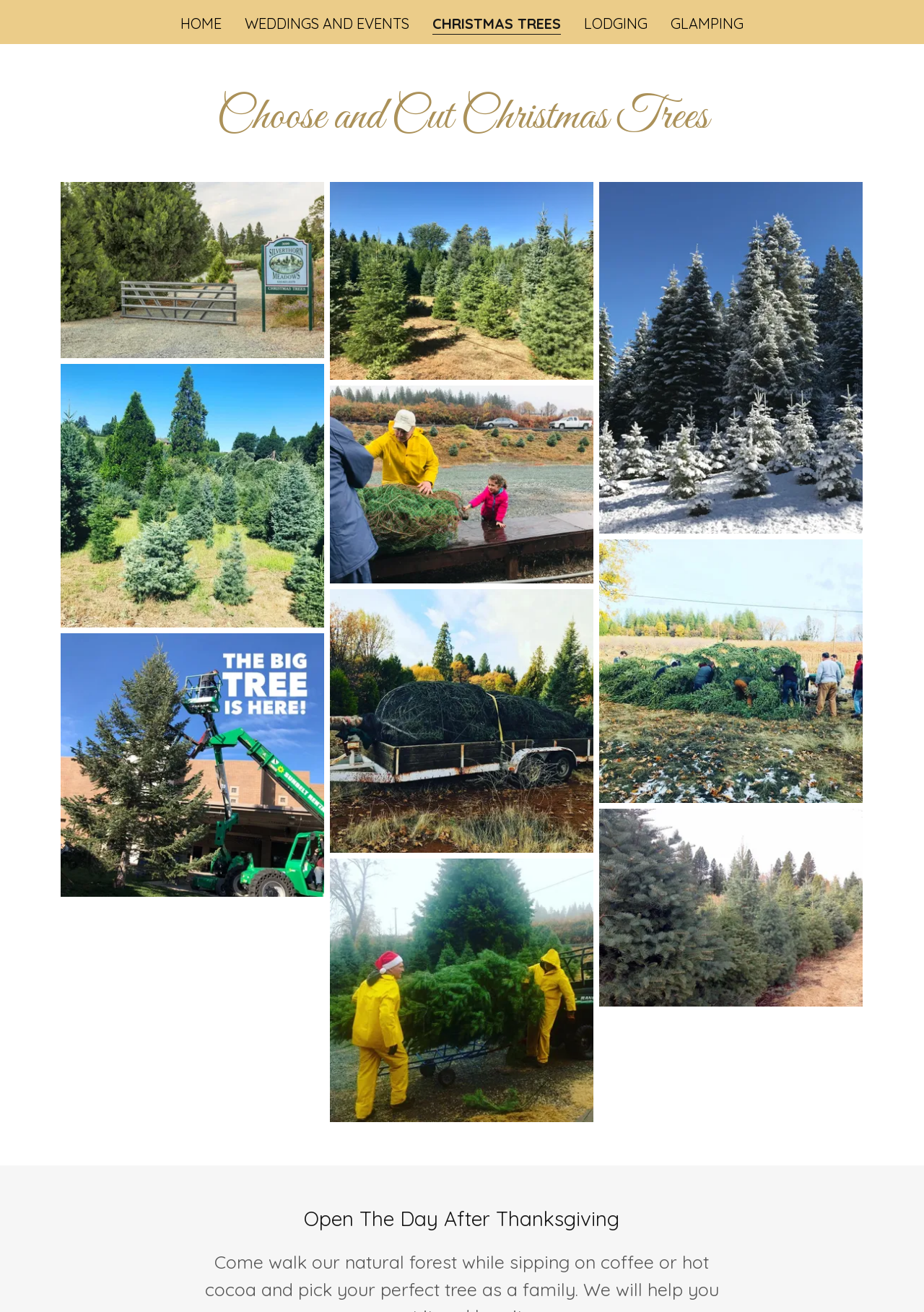Use a single word or phrase to answer the question:
What is the main theme of this webpage?

Christmas Trees